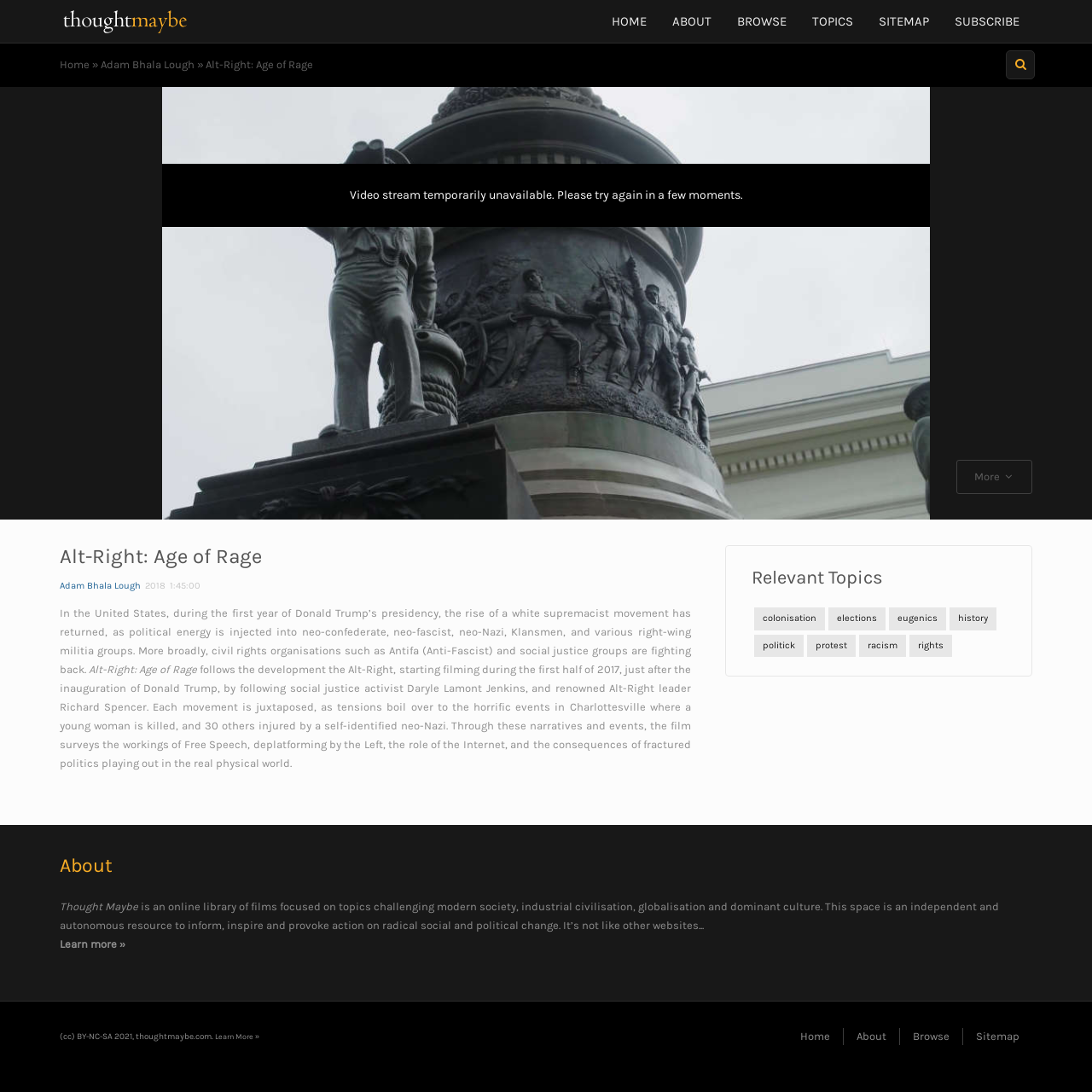What is the topic of the article?
Based on the image, respond with a single word or phrase.

Alt-Right: Age of Rage